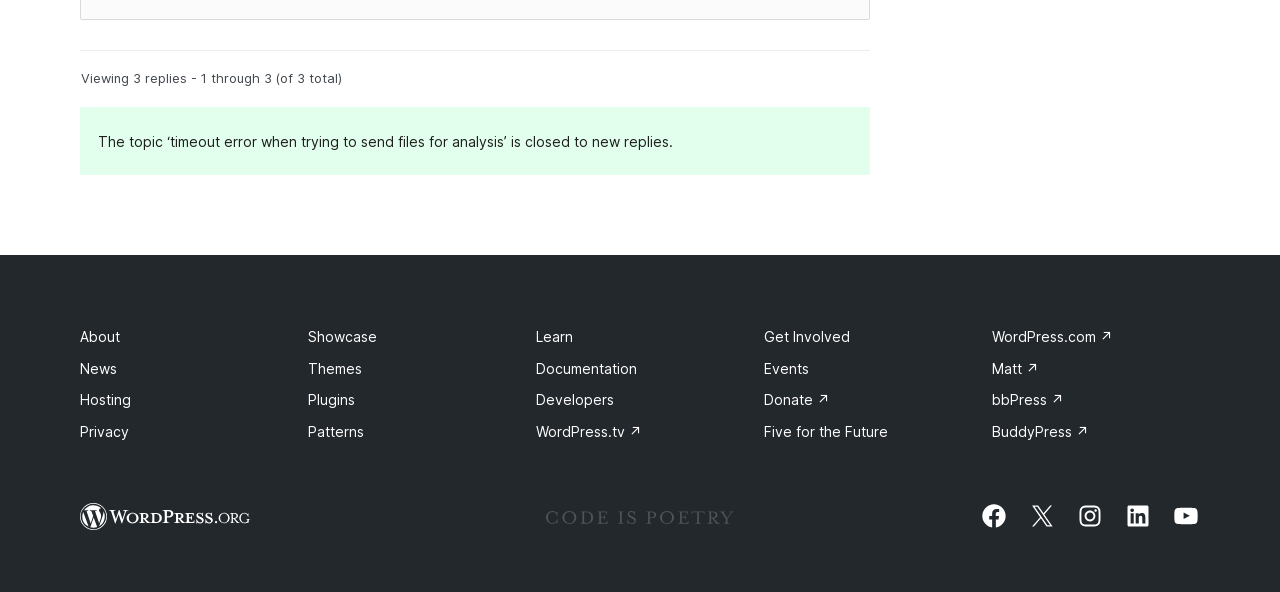What is the name of the organization behind this website?
Analyze the image and deliver a detailed answer to the question.

I discovered this answer by examining the figure element containing the link 'WordPress.org' and the image 'WordPress.org', which suggests that the organization behind this website is WordPress.org.